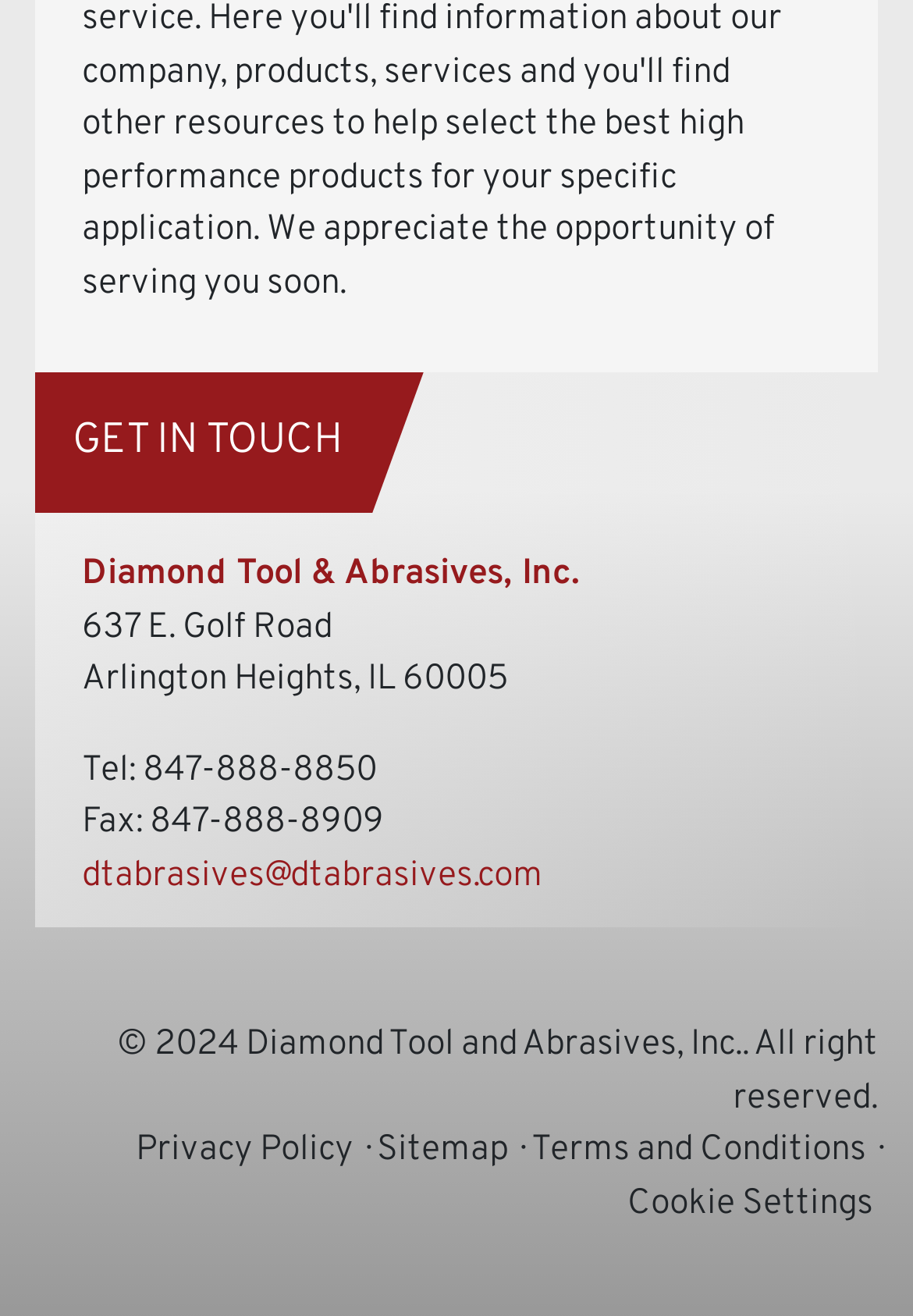Provide the bounding box coordinates of the HTML element described as: "dtabrasives@dtabrasives.com". The bounding box coordinates should be four float numbers between 0 and 1, i.e., [left, top, right, bottom].

[0.09, 0.649, 0.595, 0.683]